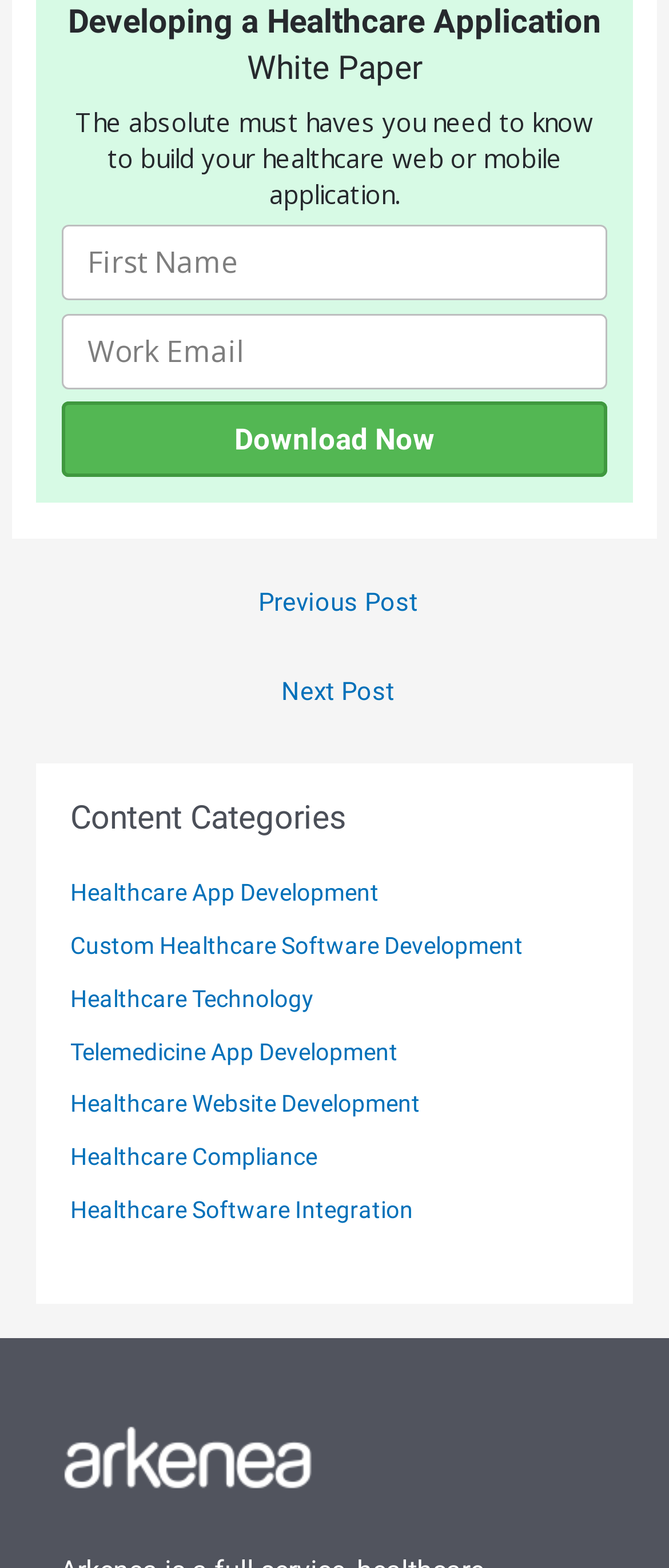Using the format (top-left x, top-left y, bottom-right x, bottom-right y), provide the bounding box coordinates for the described UI element. All values should be floating point numbers between 0 and 1: Custom Healthcare Software Development

[0.105, 0.594, 0.782, 0.612]